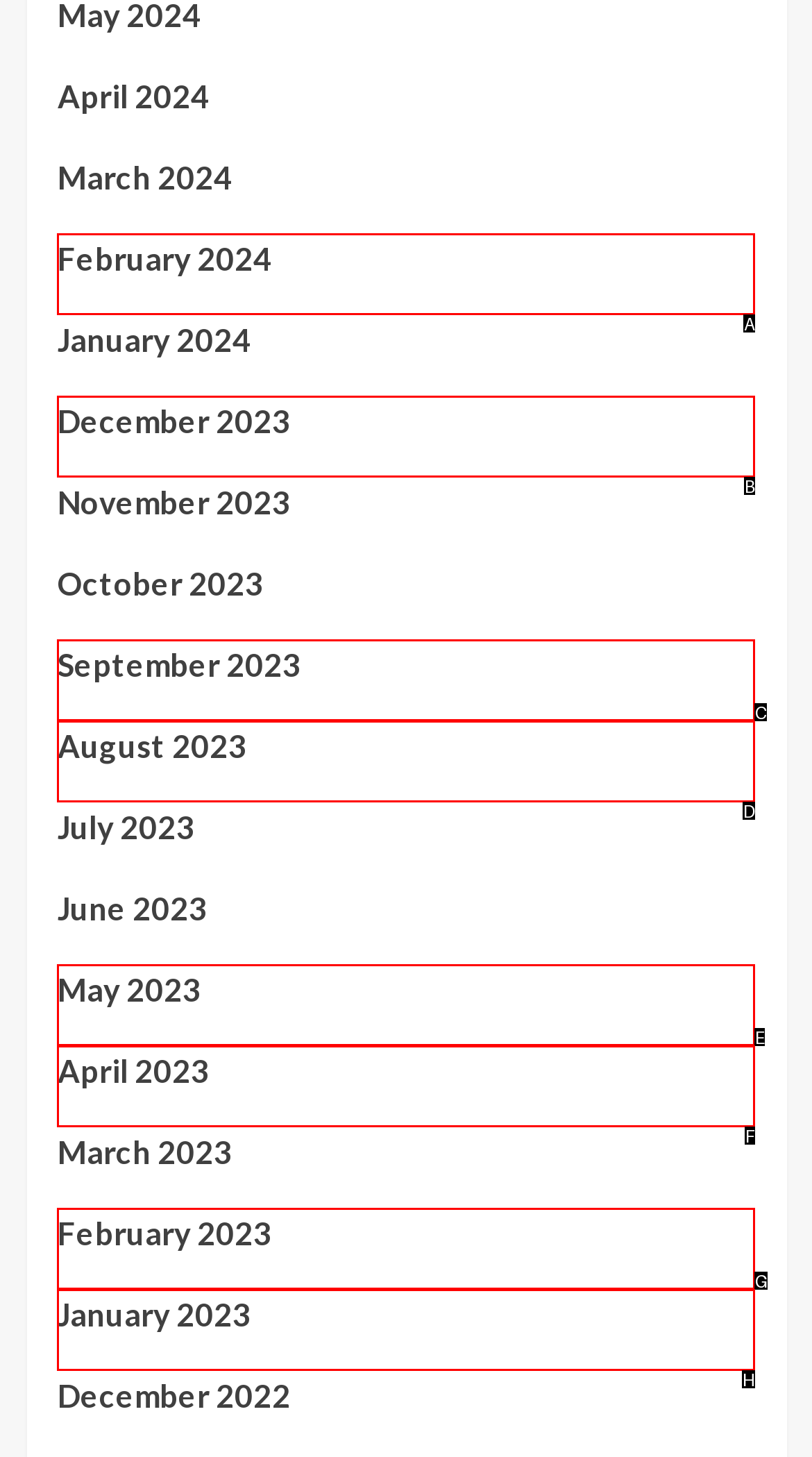Given the element description: February 2024
Pick the letter of the correct option from the list.

A